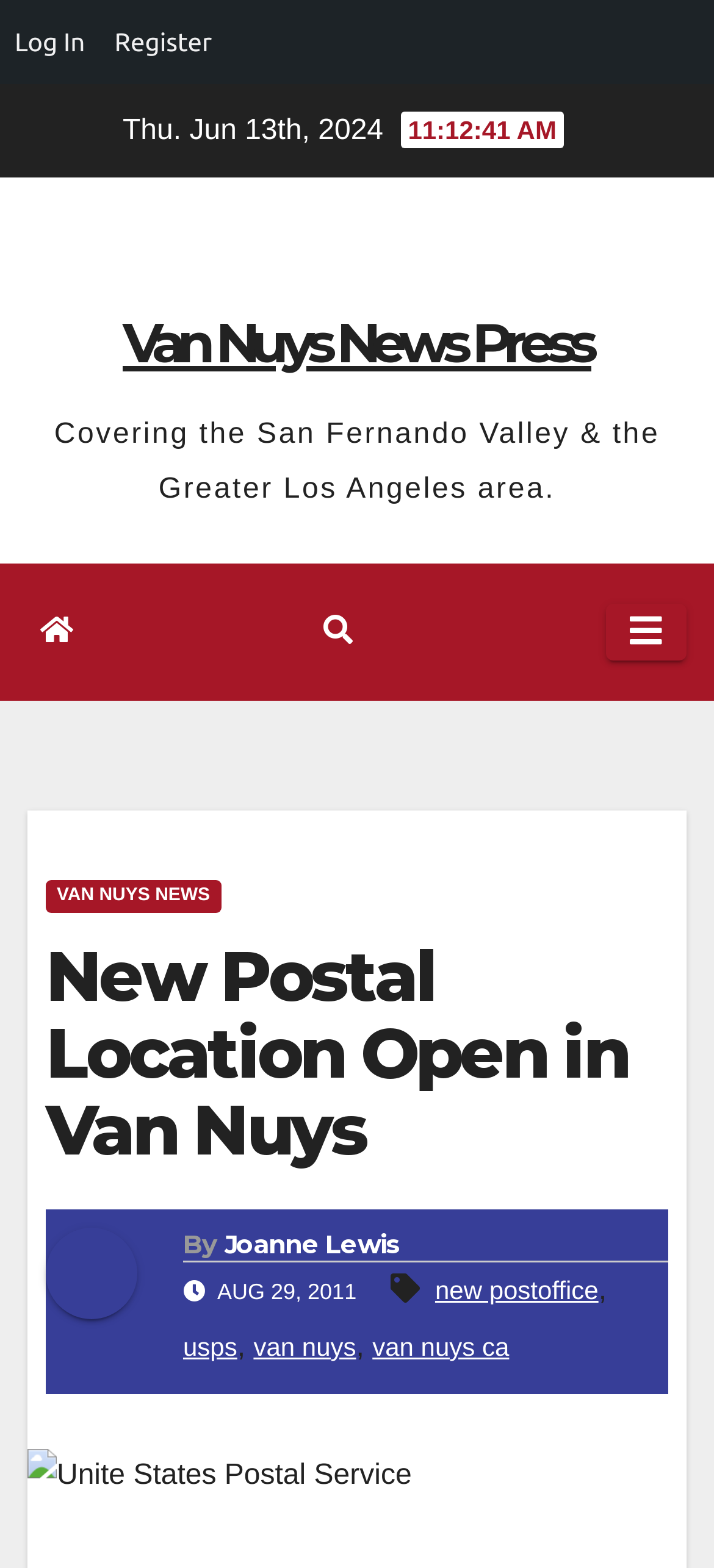Locate the bounding box coordinates of the segment that needs to be clicked to meet this instruction: "View the profile of Aubrey.".

None